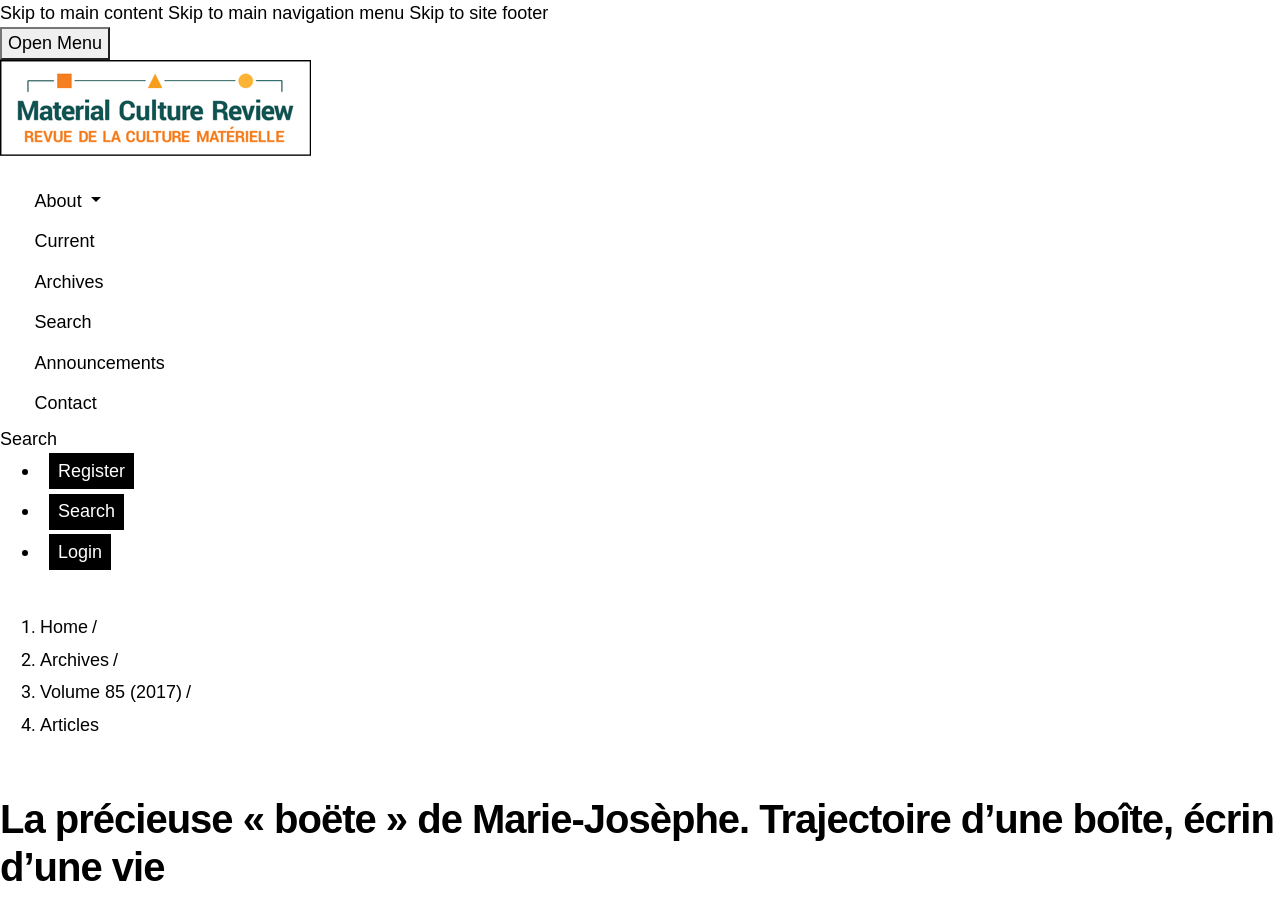Answer the question briefly using a single word or phrase: 
What is the current volume of the archives?

85 (2017)